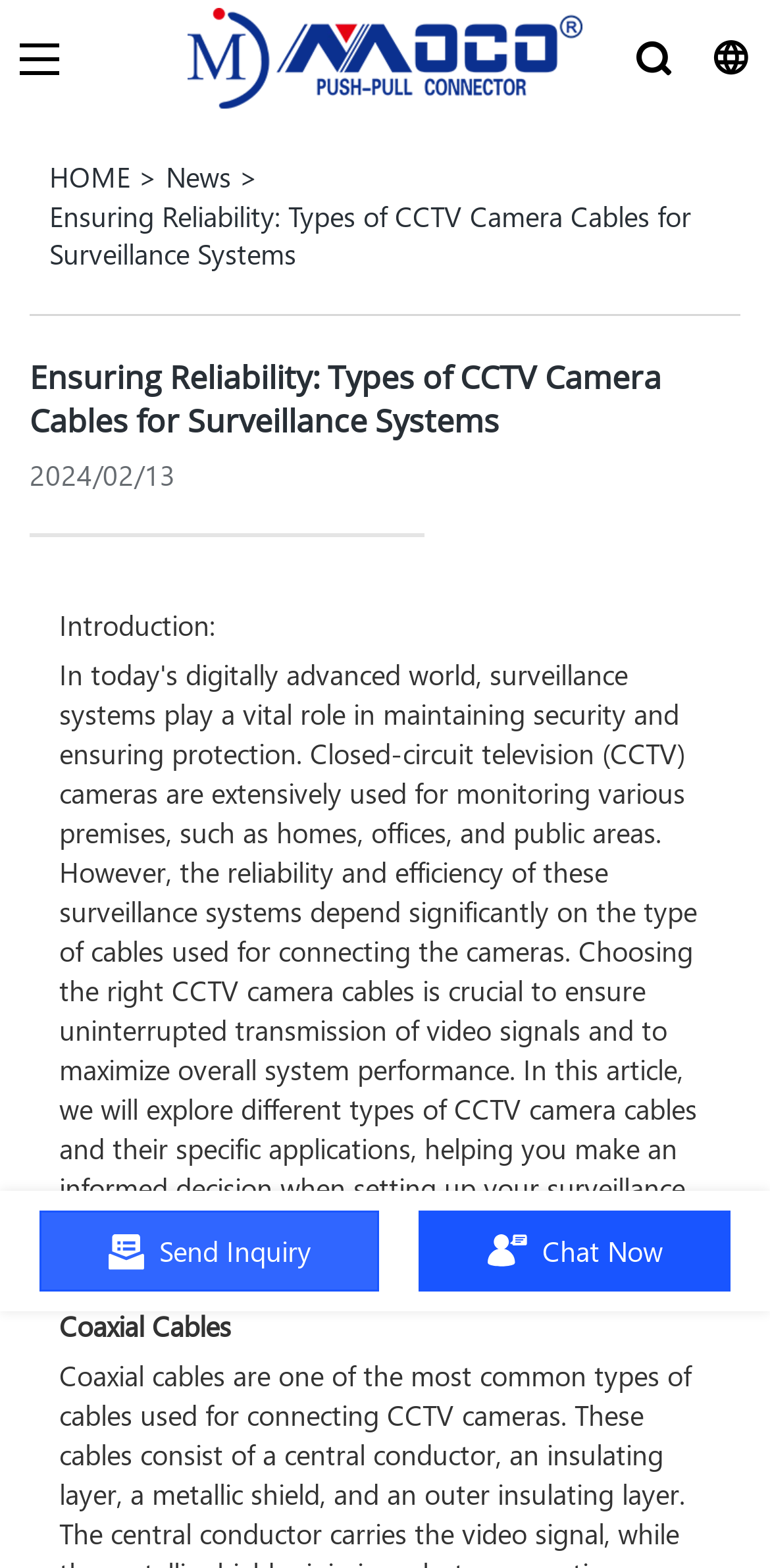Using the description "alt="MOCO connectors"", predict the bounding box of the relevant HTML element.

[0.244, 0.005, 0.756, 0.071]